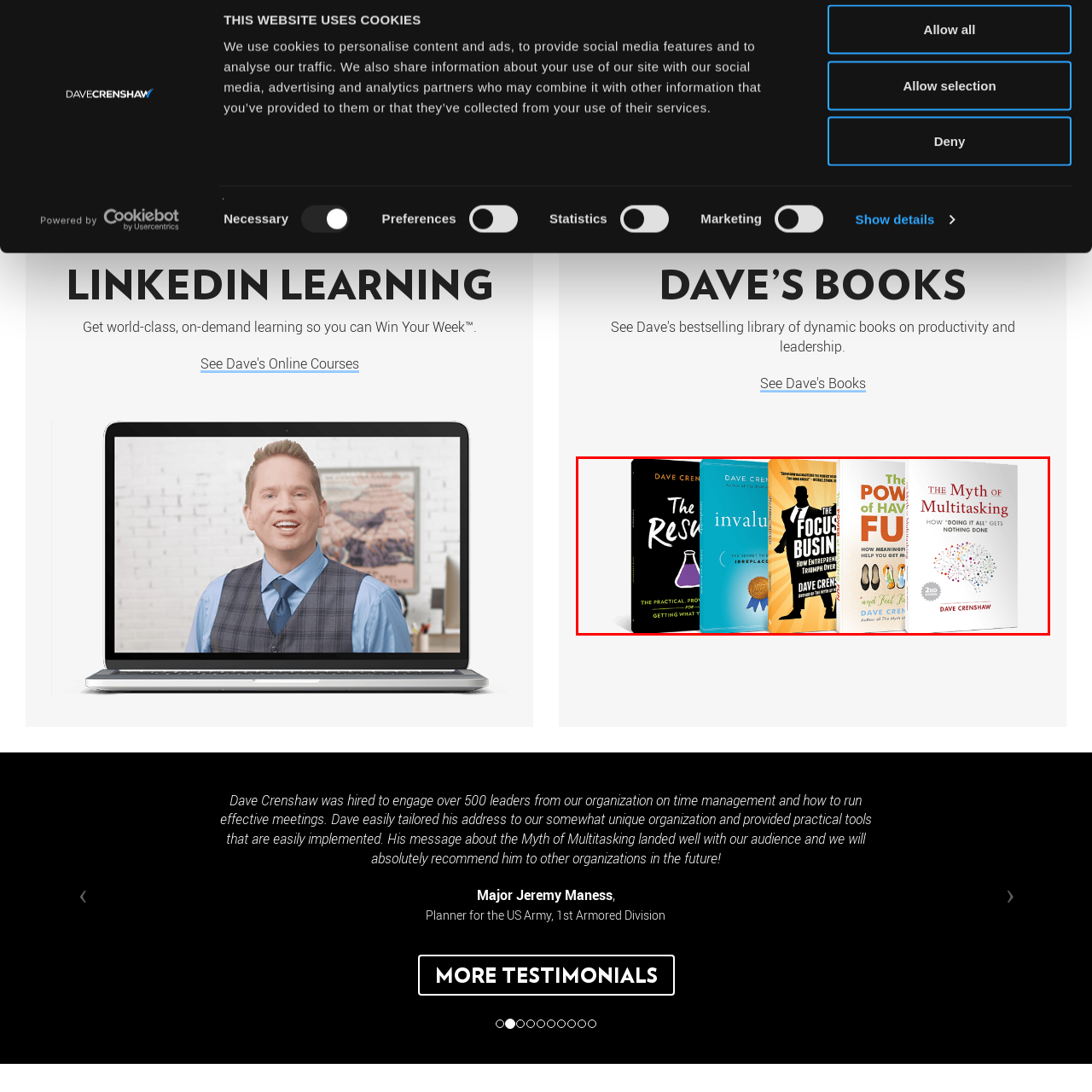Look closely at the section within the red border and give a one-word or brief phrase response to this question: 
What is the main theme of the books?

Productivity and personal development